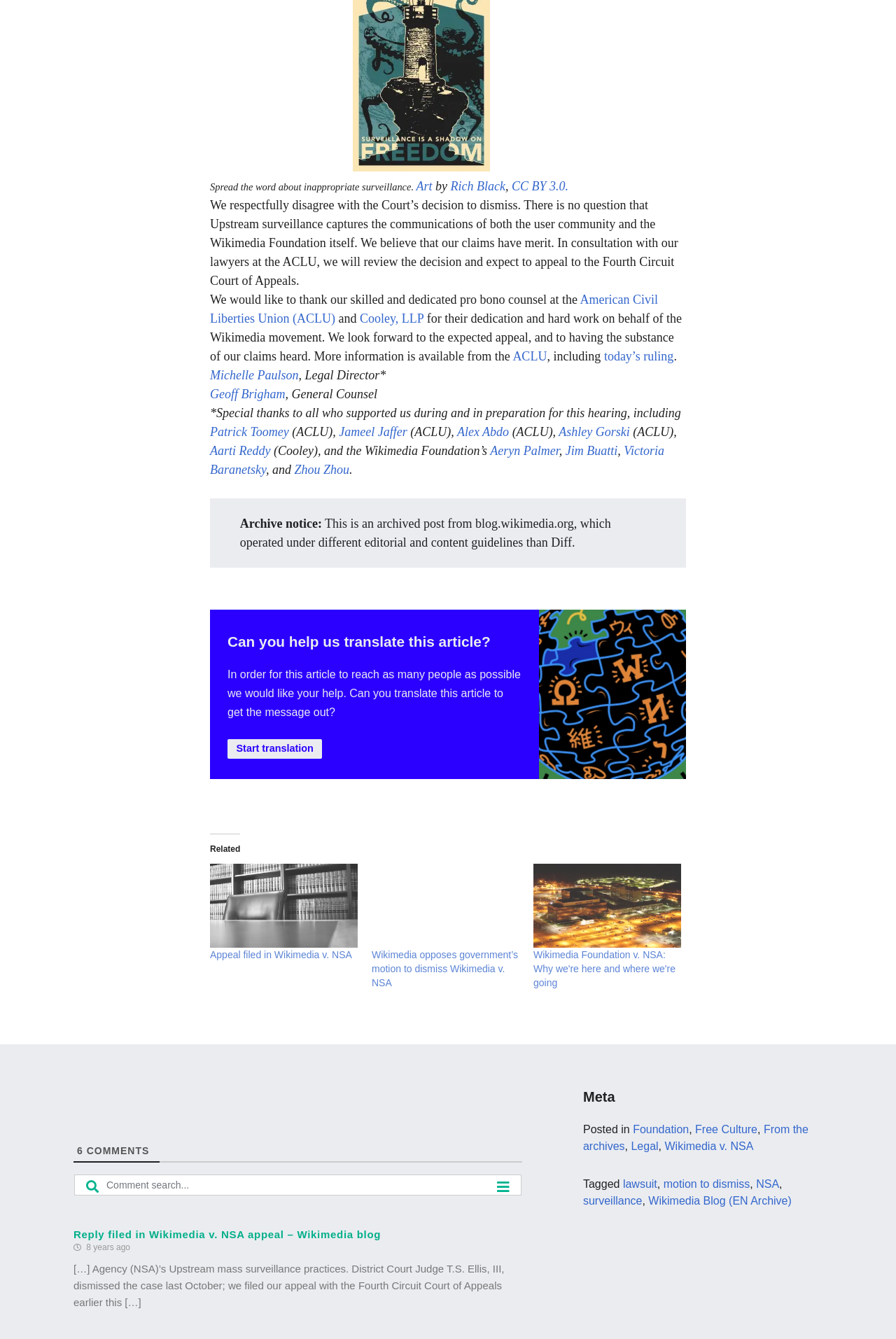Identify the bounding box coordinates for the region to click in order to carry out this instruction: "Read the archived post from blog.wikimedia.org". Provide the coordinates using four float numbers between 0 and 1, formatted as [left, top, right, bottom].

[0.268, 0.386, 0.682, 0.41]